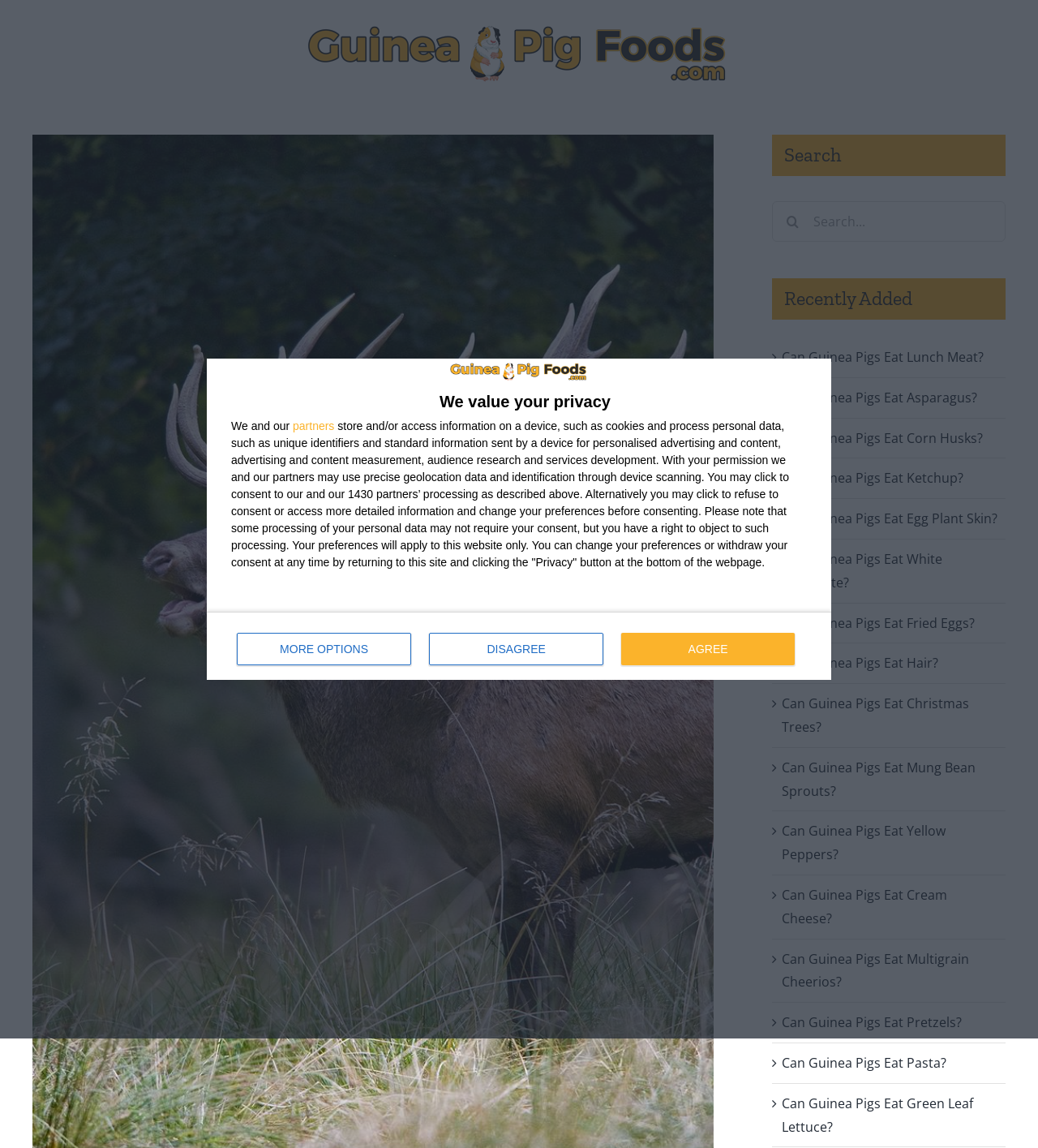How many recently added links are displayed?
Using the information from the image, provide a comprehensive answer to the question.

There are 10 recently added links displayed, which are child elements of the heading element 'Recently Added' and have bounding boxes ranging from [0.753, 0.303, 0.948, 0.319] to [0.753, 0.953, 0.938, 0.989].